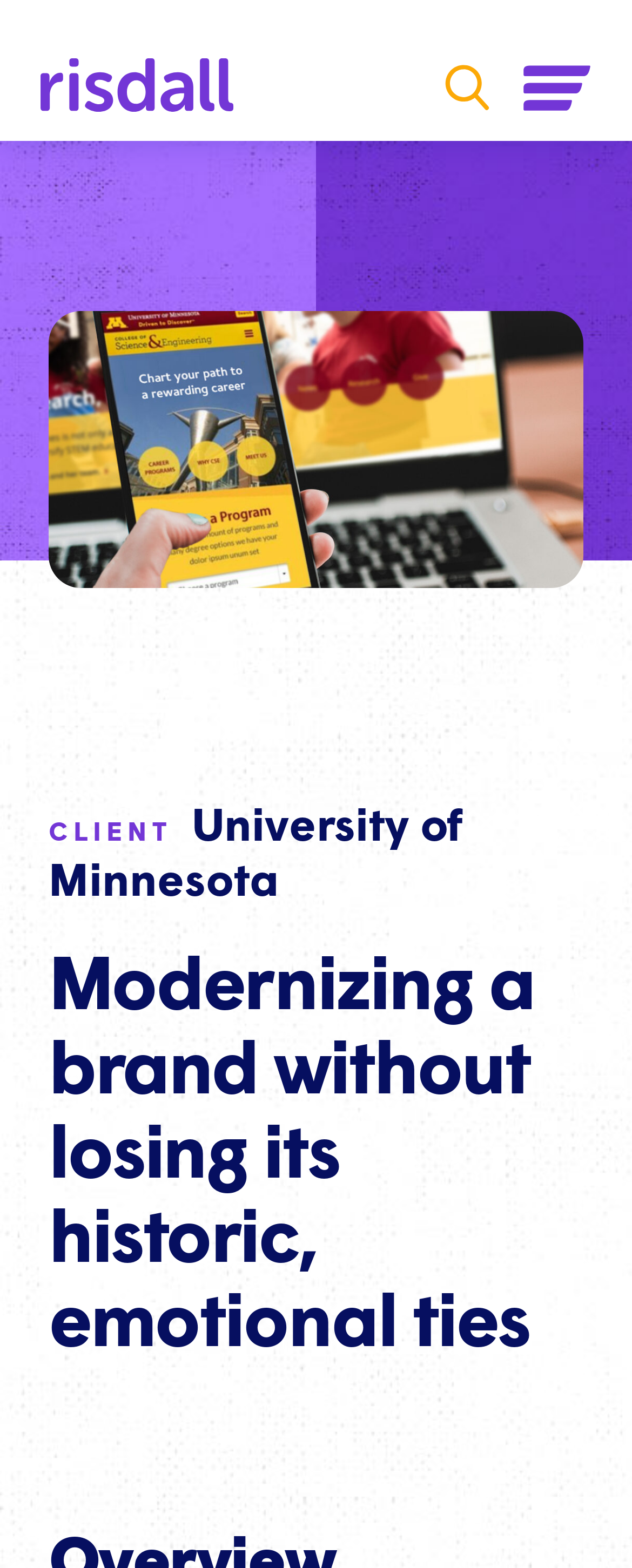What is the purpose of the button at the top right corner?
Offer a detailed and full explanation in response to the question.

I found the answer by looking at the button element with the image 'search' at coordinates [0.687, 0.04, 0.79, 0.074]. The image is a common icon for search functionality, so I inferred that the button is for searching.